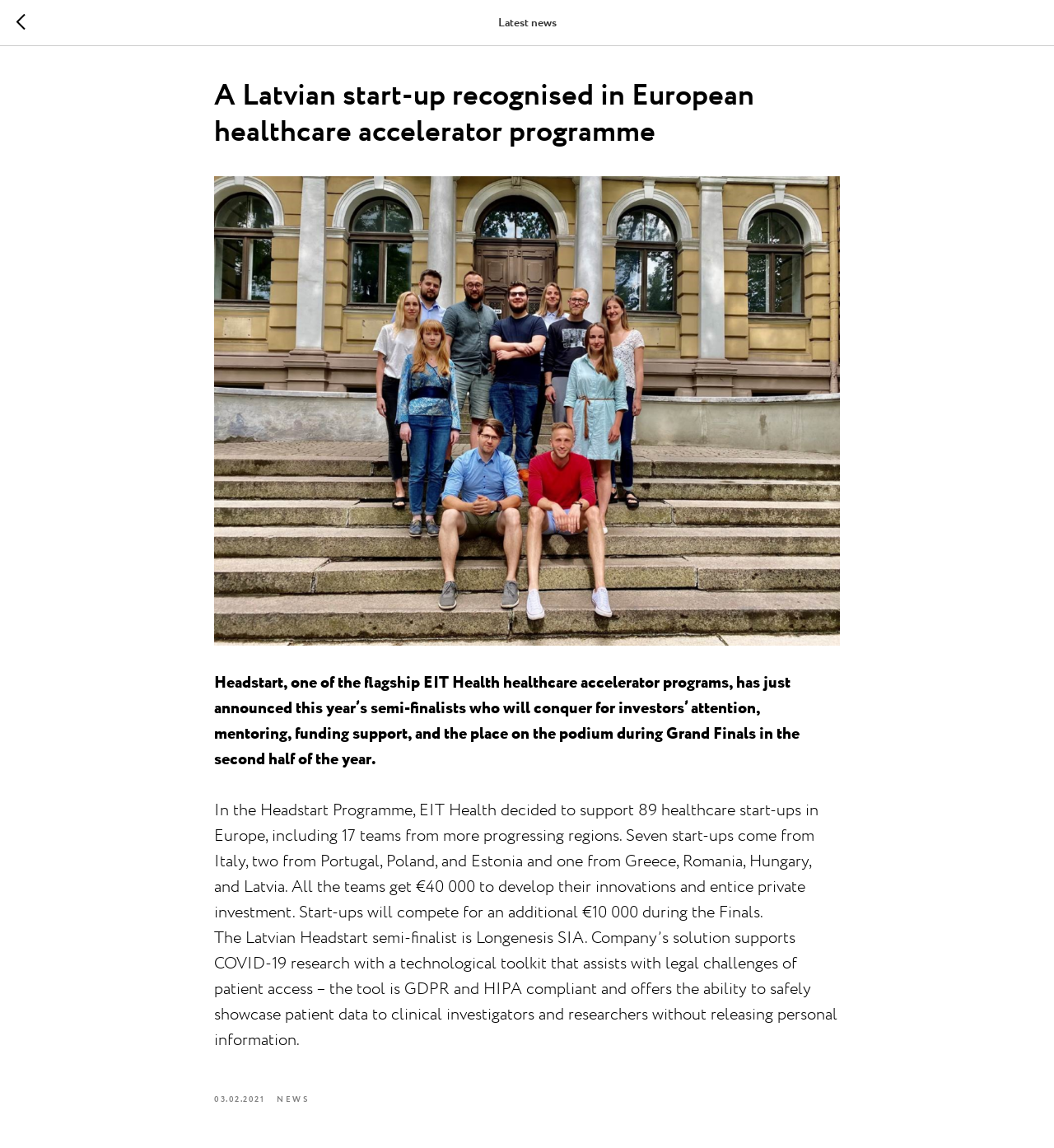Please find the bounding box for the following UI element description. Provide the coordinates in (top-left x, top-left y, bottom-right x, bottom-right y) format, with values between 0 and 1: News

[0.262, 0.949, 0.294, 0.963]